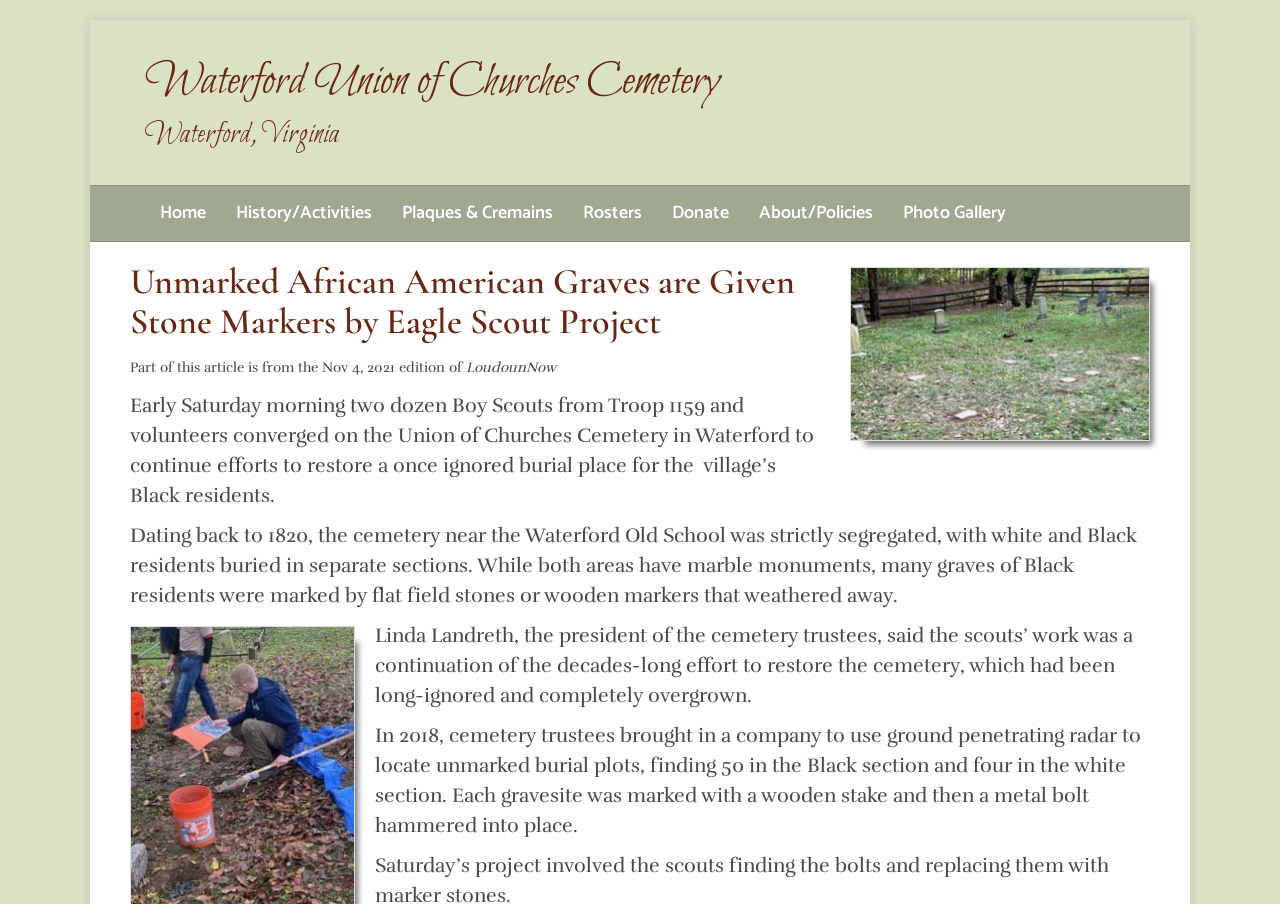What is the year when the cemetery trustees brought in a company to locate unmarked burial plots?
By examining the image, provide a one-word or phrase answer.

2018